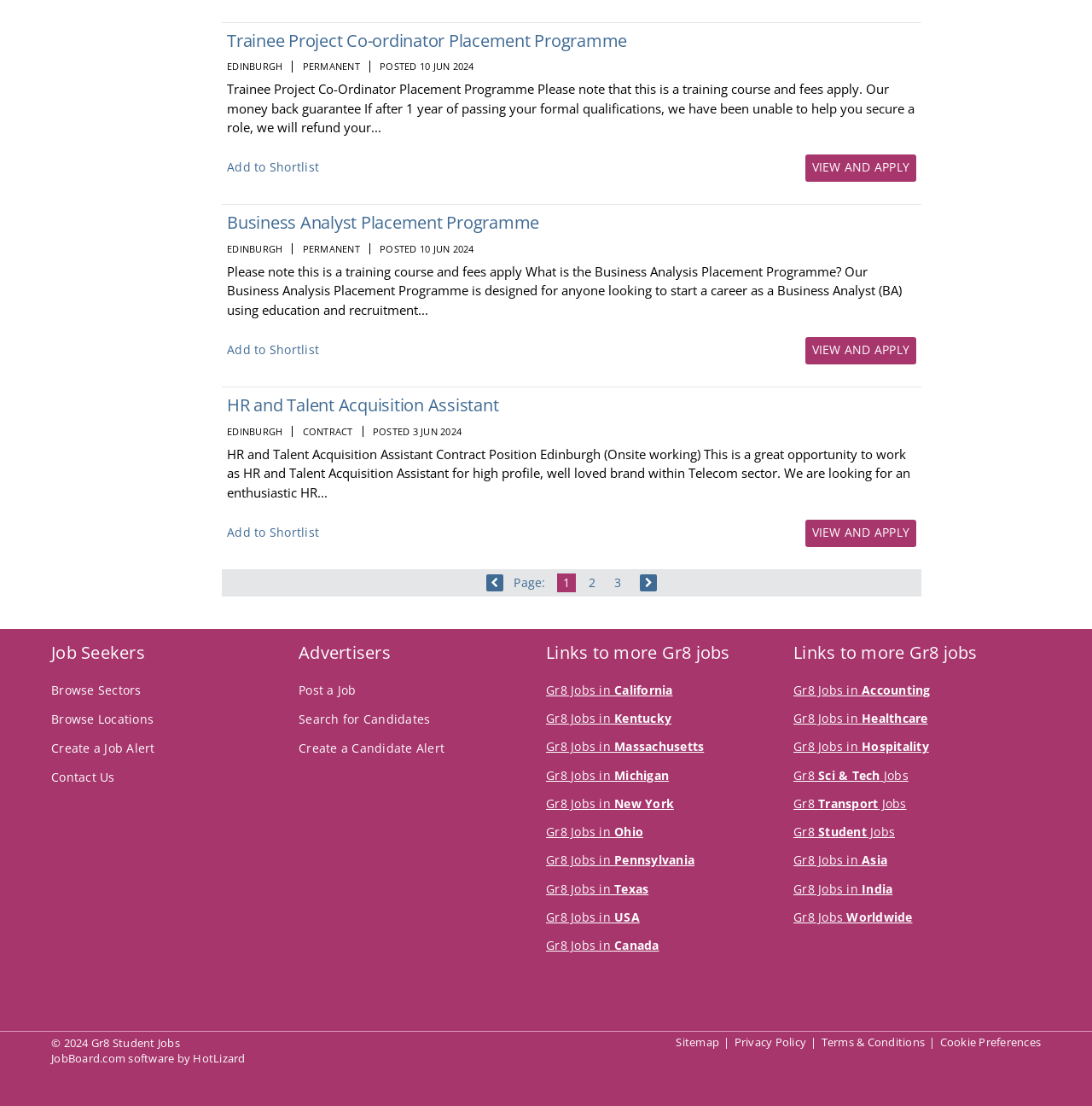Please specify the bounding box coordinates of the element that should be clicked to execute the given instruction: 'Browse sectors'. Ensure the coordinates are four float numbers between 0 and 1, expressed as [left, top, right, bottom].

[0.047, 0.614, 0.129, 0.634]